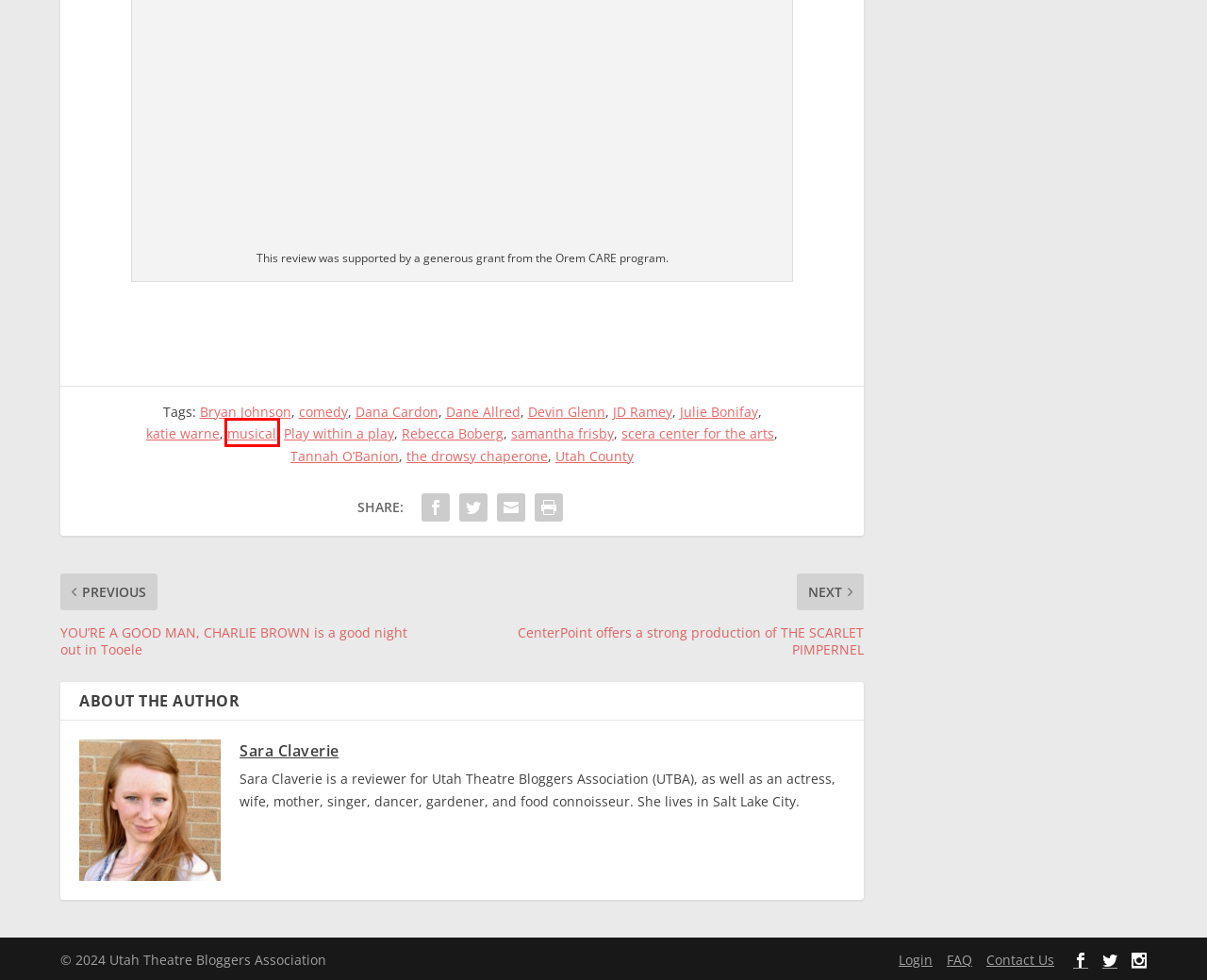You are looking at a screenshot of a webpage with a red bounding box around an element. Determine the best matching webpage description for the new webpage resulting from clicking the element in the red bounding box. Here are the descriptions:
A. Bryan Johnson | Utah Theatre Bloggers
B. comedy | Utah Theatre Bloggers
C. katie warne | Utah Theatre Bloggers
D. Contact Us | Utah Theatre Bloggers
E. Tannah O’Banion | Utah Theatre Bloggers
F. musical | Utah Theatre Bloggers
G. Play within a play | Utah Theatre Bloggers
H. Devin Glenn | Utah Theatre Bloggers

F